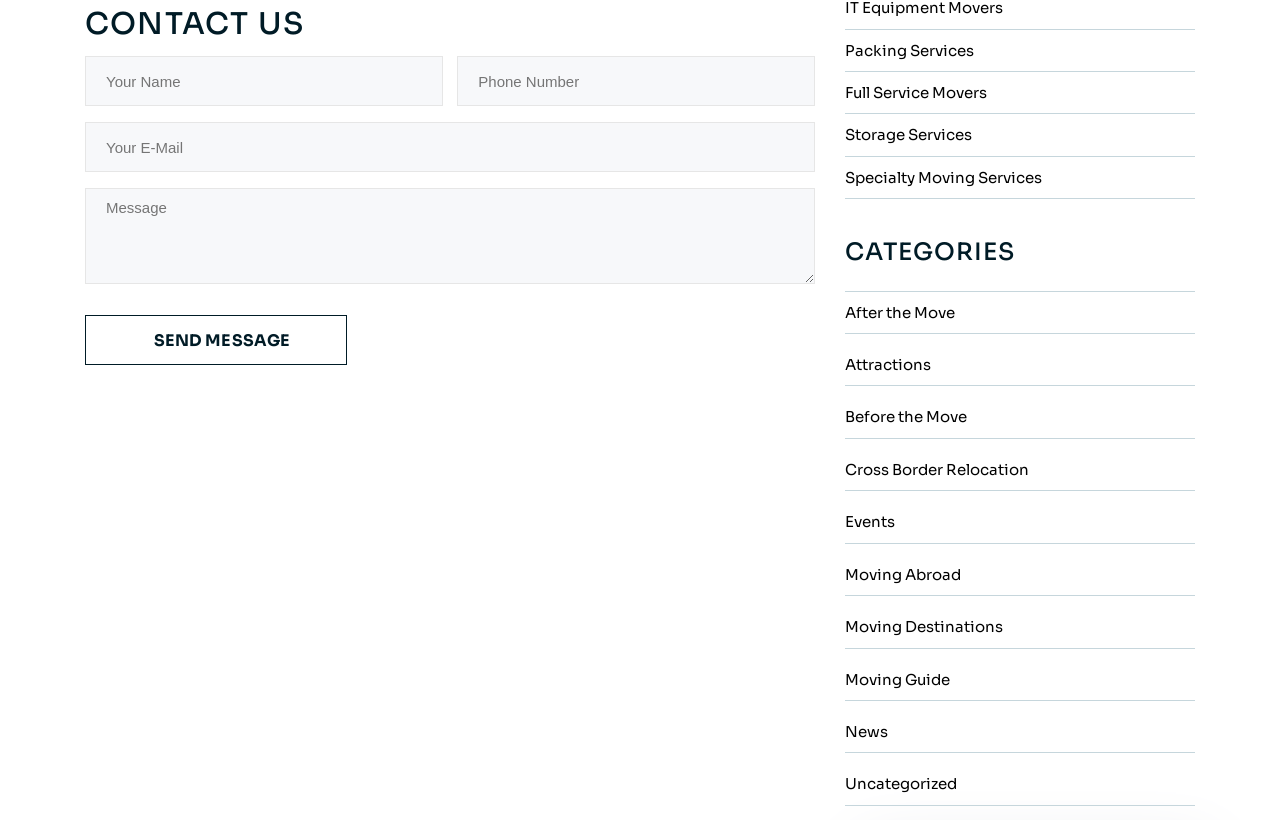Examine the screenshot and answer the question in as much detail as possible: What is the text on the button below the form?

The button below the form has the text 'Send Message', which is indicated by the StaticText element with the text 'SEND MESSAGE' inside the button element.